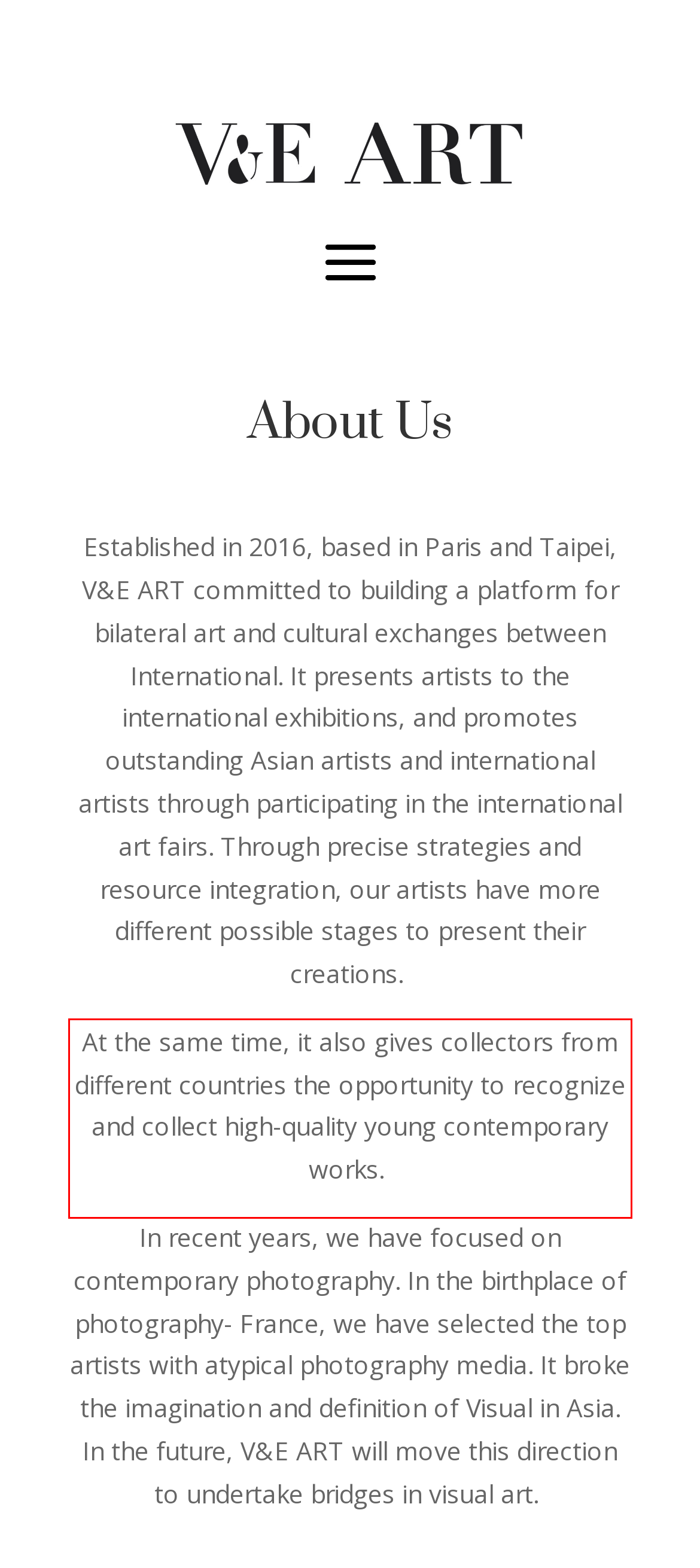Given the screenshot of the webpage, identify the red bounding box, and recognize the text content inside that red bounding box.

At the same time, it also gives collectors from different countries the opportunity to recognize and collect high-quality young contemporary works.